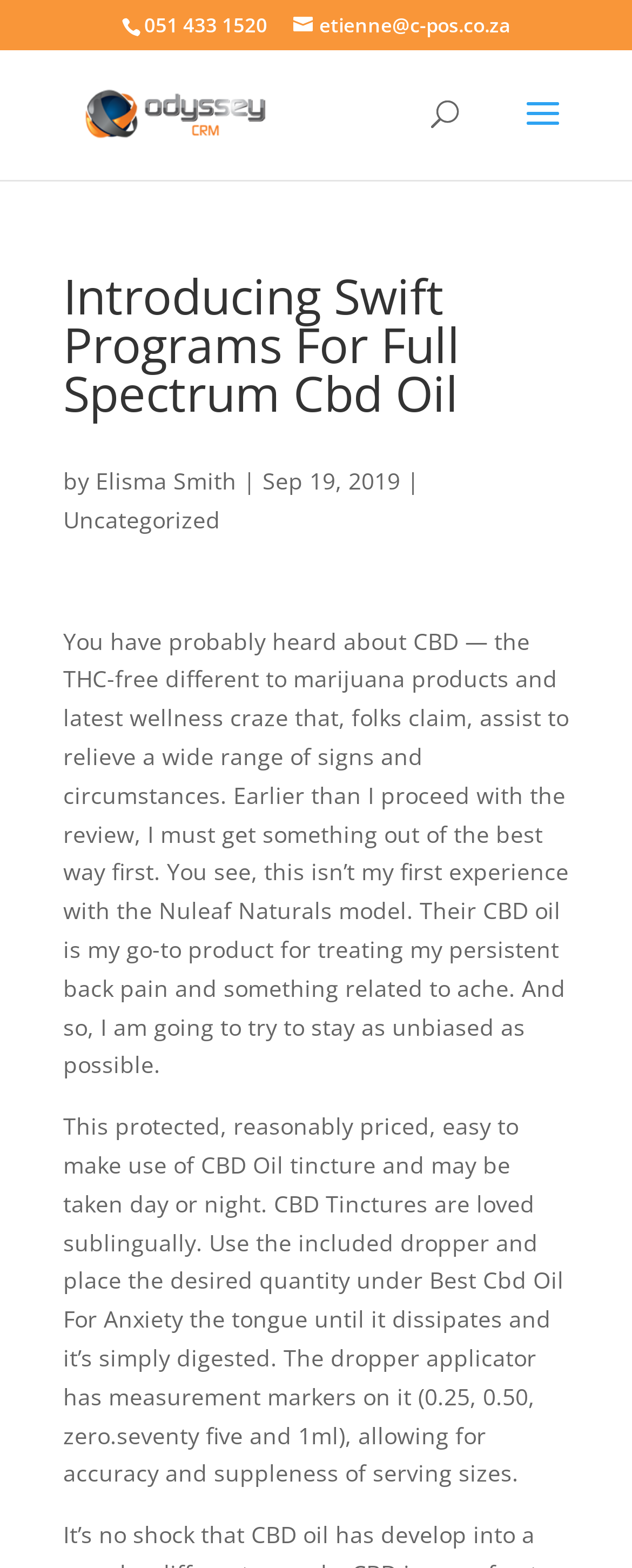Based on the visual content of the image, answer the question thoroughly: How do you use the CBD Oil tincture?

I found the instructions for using the CBD Oil tincture by reading the StaticText element with the bounding box coordinates [0.1, 0.708, 0.892, 0.949], which contains the text describing how to use the tincture sublingually.